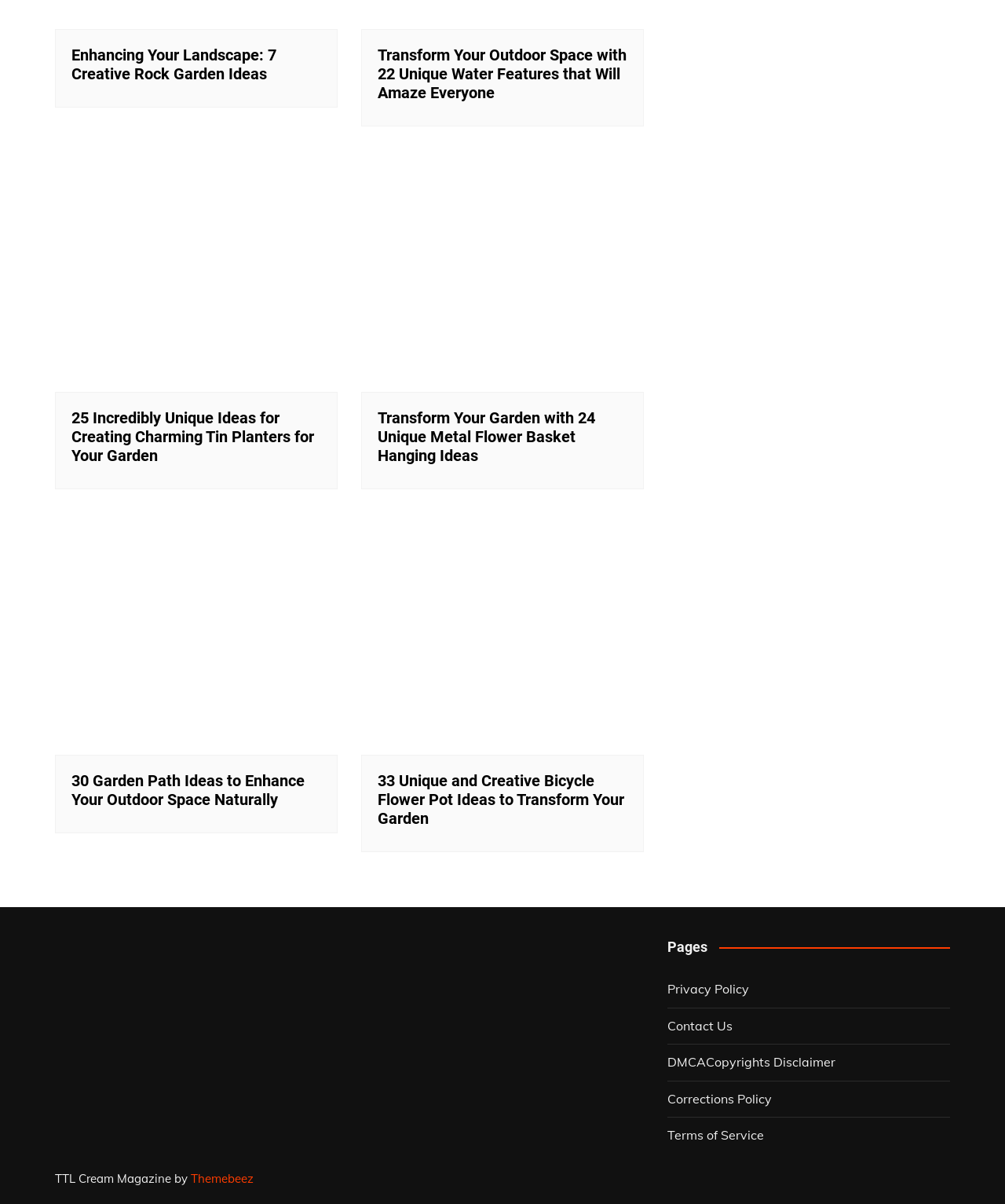Locate the bounding box coordinates of the clickable region necessary to complete the following instruction: "View the image of 25 Incredibly Unique Ideas for Creating Charming Tin Planters for Your Garden". Provide the coordinates in the format of four float numbers between 0 and 1, i.e., [left, top, right, bottom].

[0.055, 0.125, 0.336, 0.326]